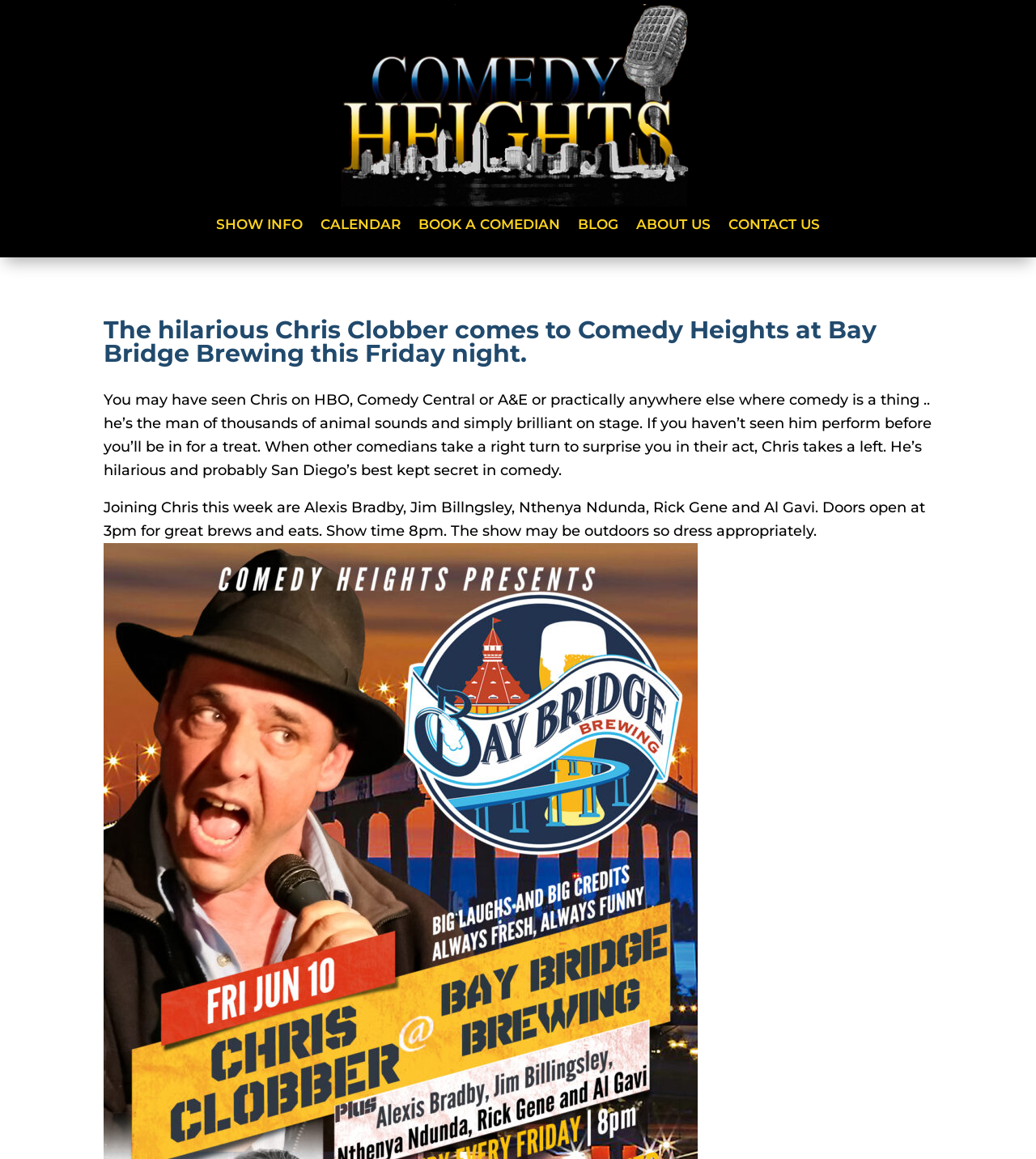Identify the bounding box for the UI element described as: "Show Info". The coordinates should be four float numbers between 0 and 1, i.e., [left, top, right, bottom].

[0.209, 0.189, 0.292, 0.204]